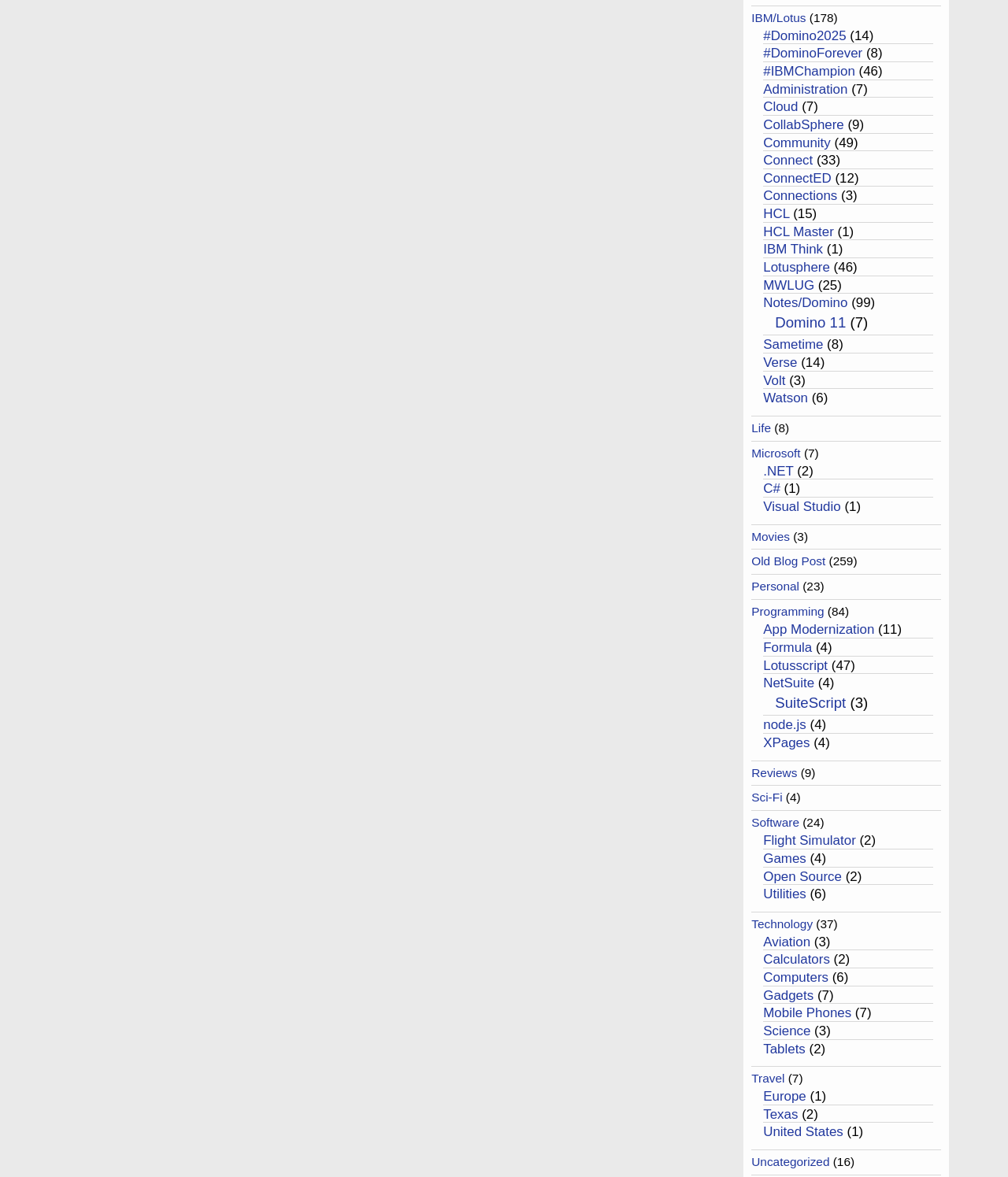Locate the bounding box coordinates of the clickable part needed for the task: "Explore Flight Simulator".

[0.757, 0.708, 0.849, 0.721]